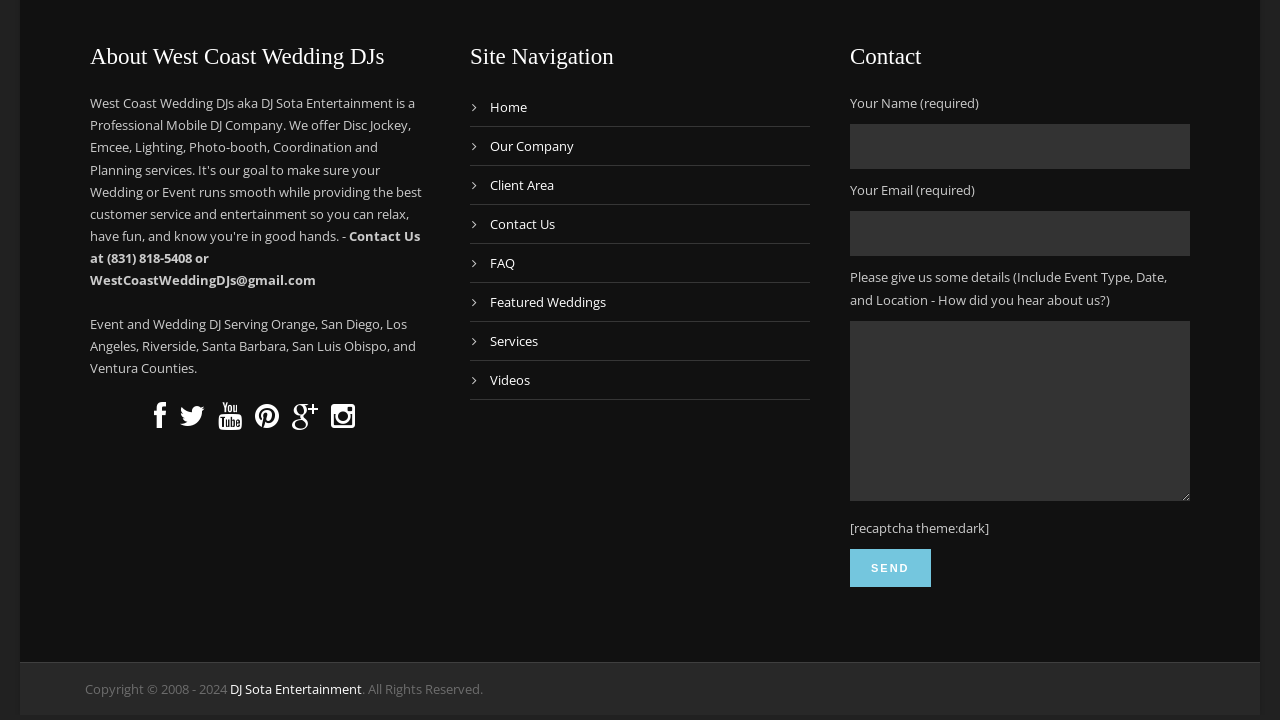Please specify the bounding box coordinates of the area that should be clicked to accomplish the following instruction: "Click the Send button". The coordinates should consist of four float numbers between 0 and 1, i.e., [left, top, right, bottom].

[0.664, 0.762, 0.727, 0.815]